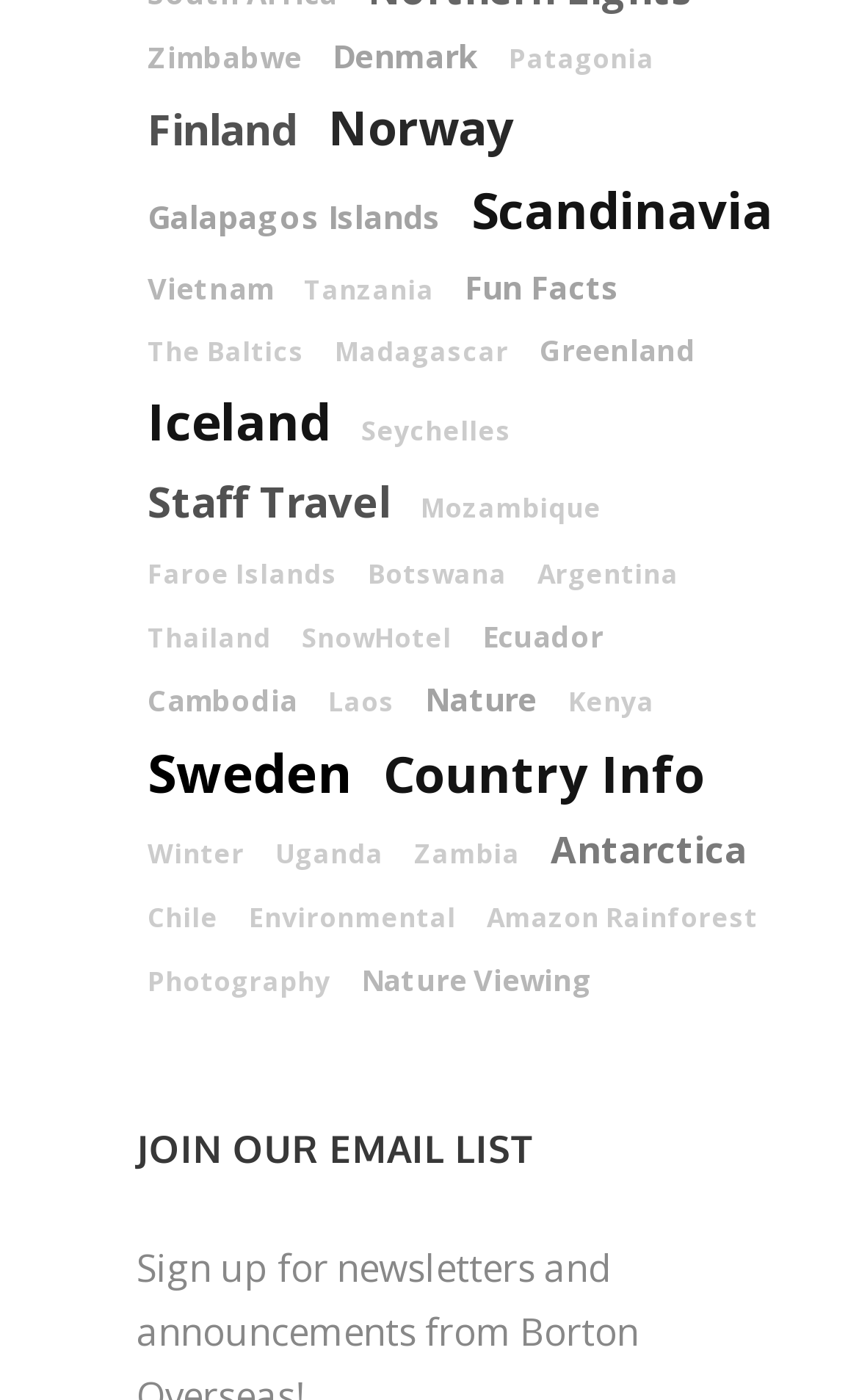What is the first country listed?
Please answer using one word or phrase, based on the screenshot.

Zimbabwe